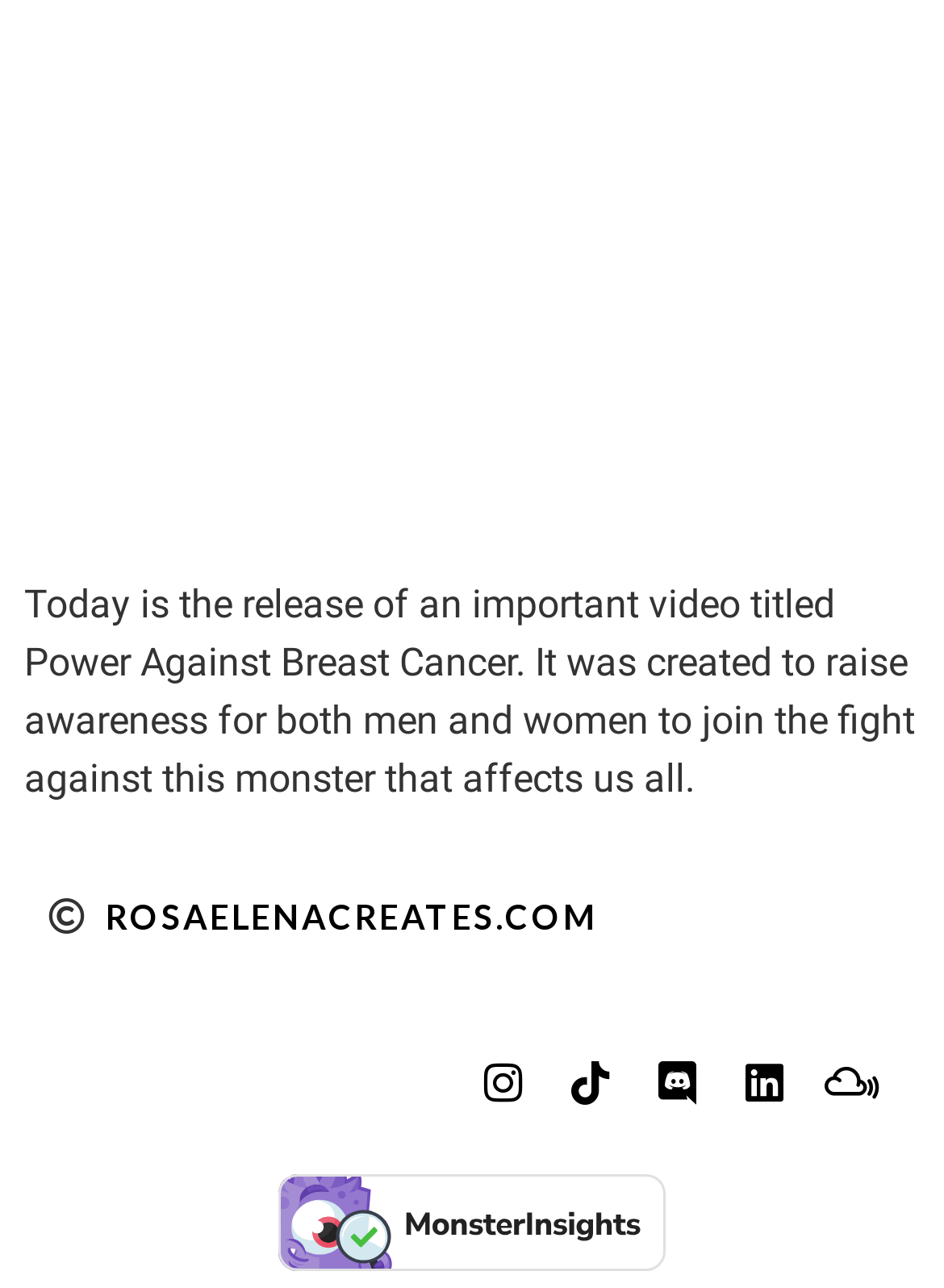How many social media links are present on the webpage?
Using the details shown in the screenshot, provide a comprehensive answer to the question.

The webpage has links to Instagram, Tiktok, Discord, Linkedin, and Mixcloud, which are all social media platforms, totaling five social media links.